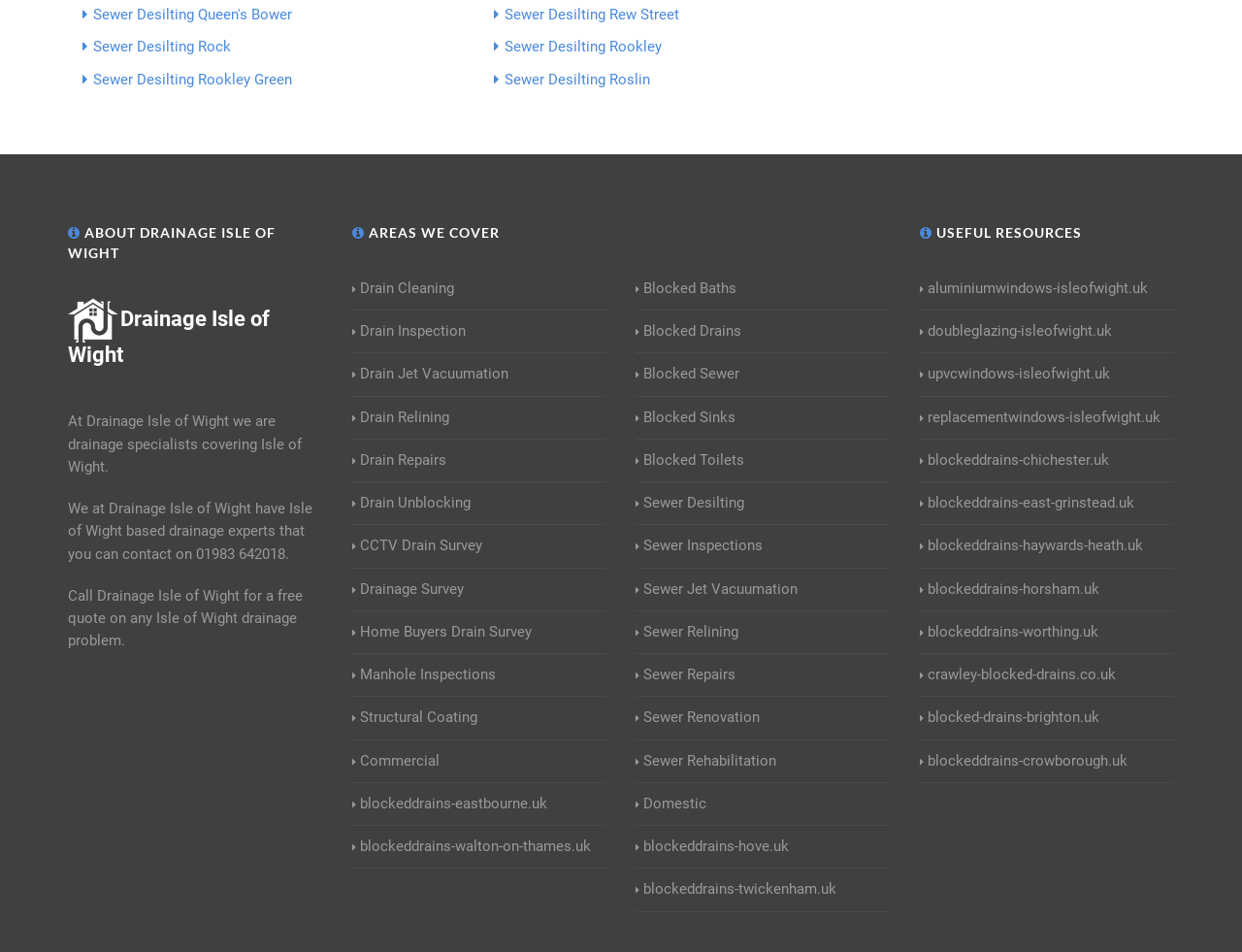Provide a one-word or short-phrase response to the question:
What is the company name?

Drainage Isle of Wight